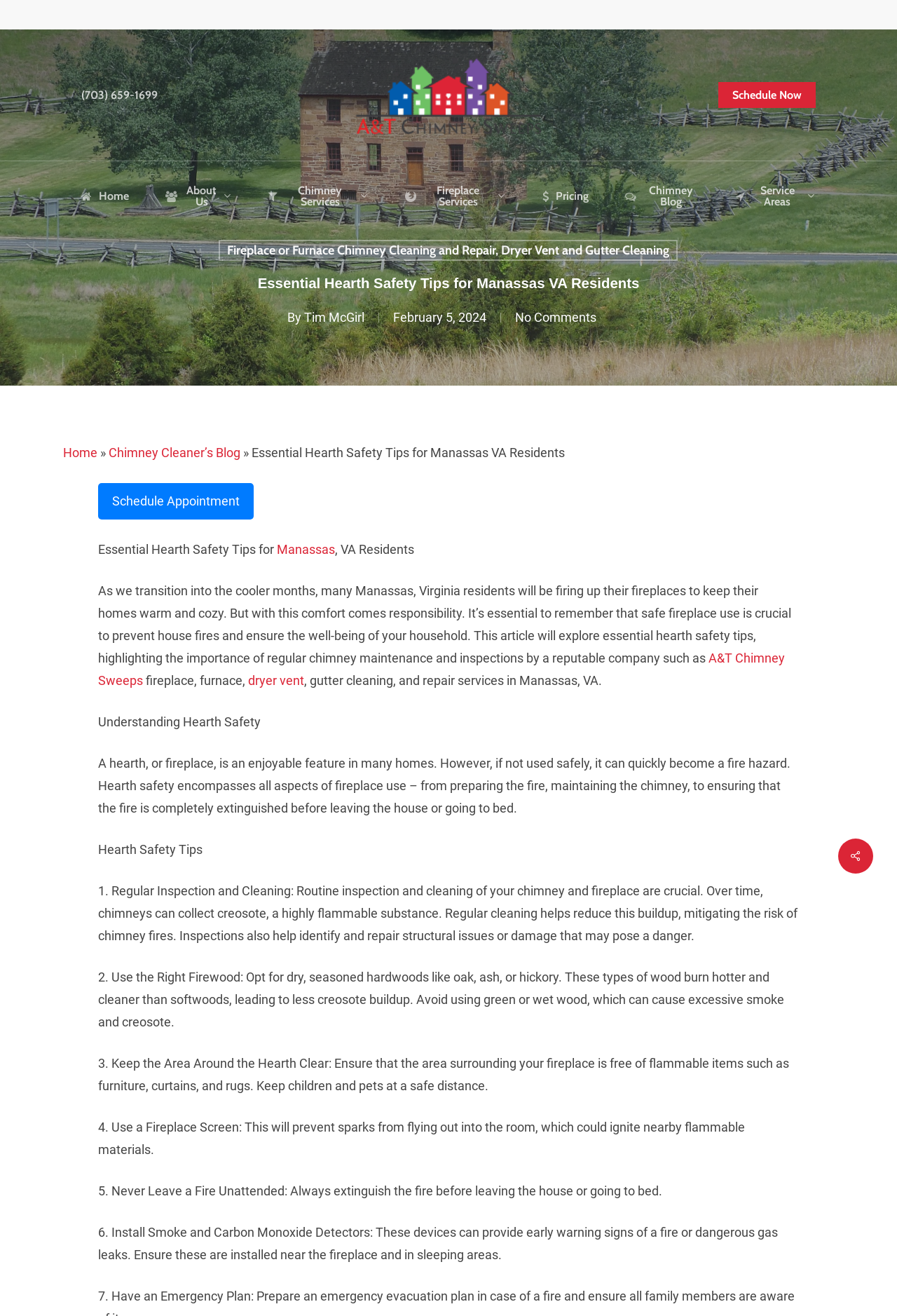What is the company name?
Answer the question with a single word or phrase by looking at the picture.

A&T Chimney Sweeps NOVA